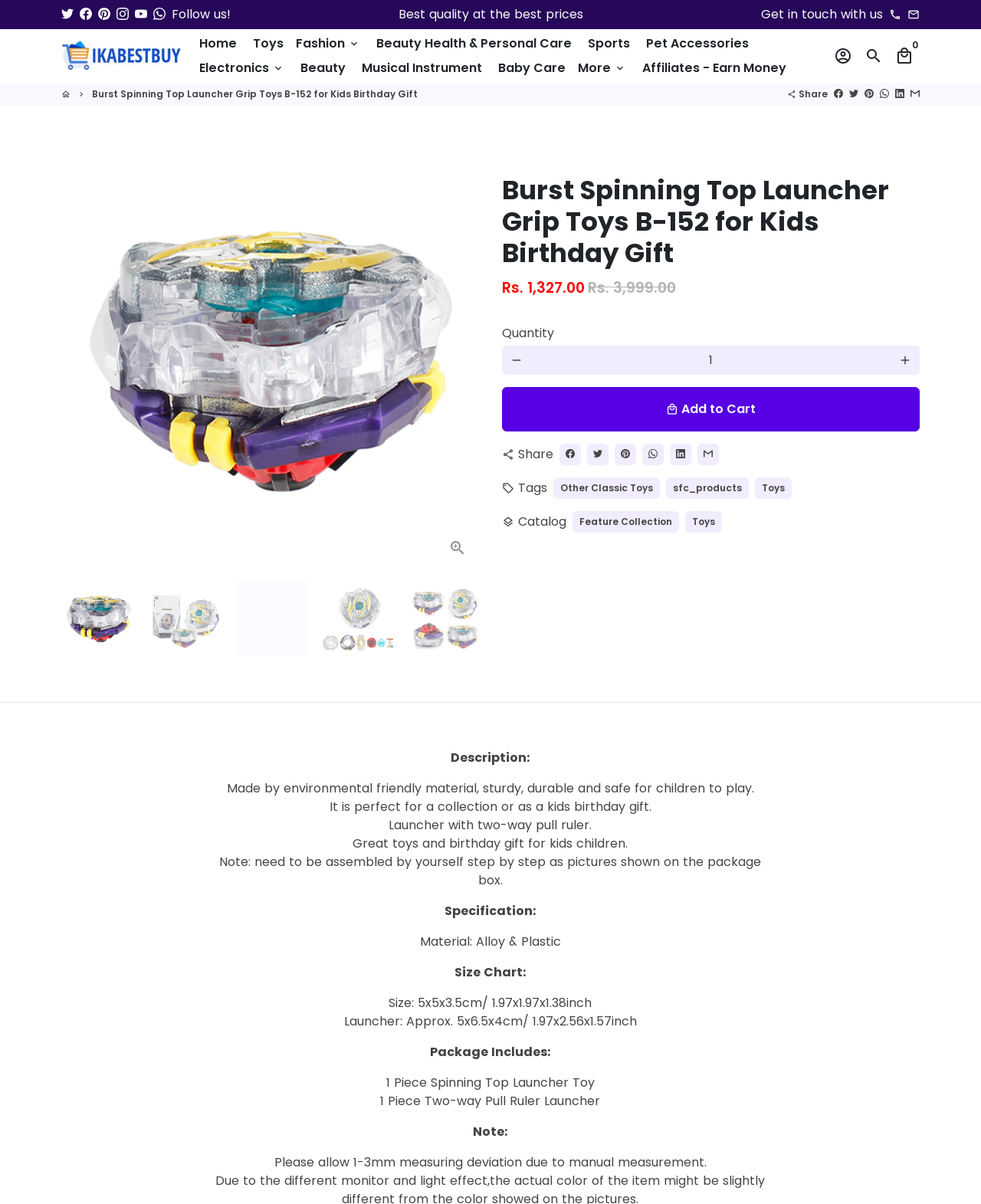What is the sale price of the product?
Based on the visual details in the image, please answer the question thoroughly.

I found the answer by looking at the 'Sale price' section, where the static text 'Rs. 1,327.00' is displayed.